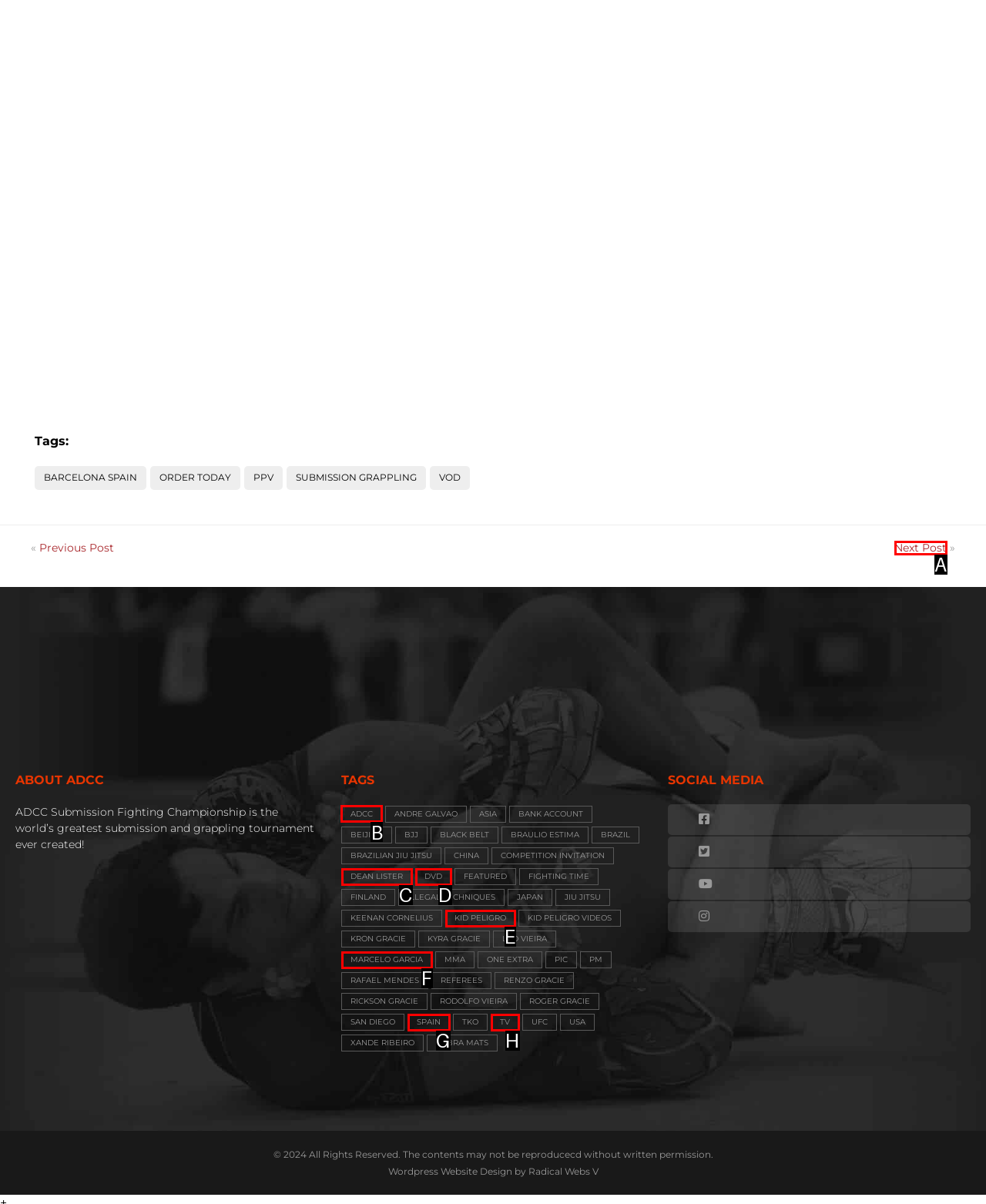Determine the letter of the UI element that will complete the task: Click on the 'ADCC' link
Reply with the corresponding letter.

B